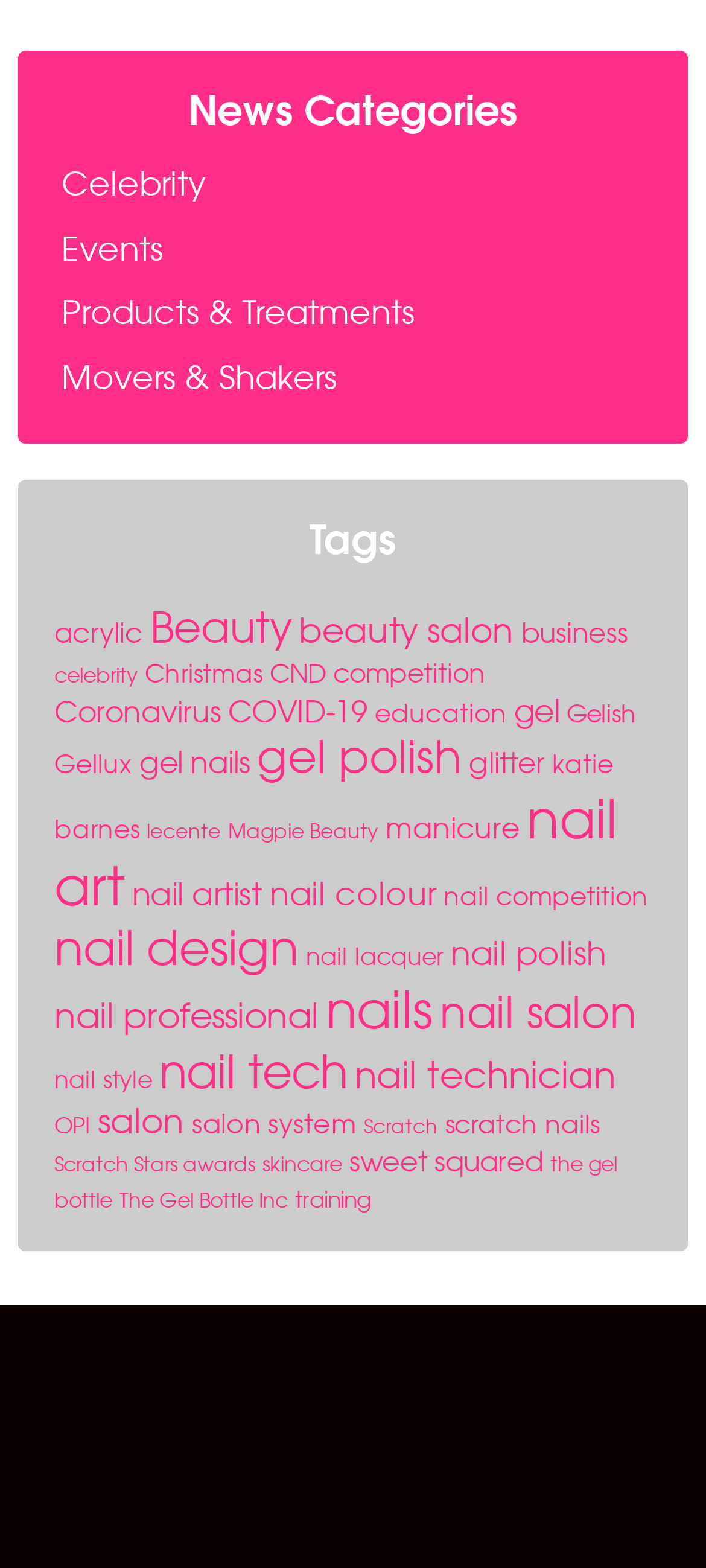Locate the bounding box coordinates of the clickable region necessary to complete the following instruction: "Click on the 'nail art' tag". Provide the coordinates in the format of four float numbers between 0 and 1, i.e., [left, top, right, bottom].

[0.077, 0.502, 0.874, 0.585]